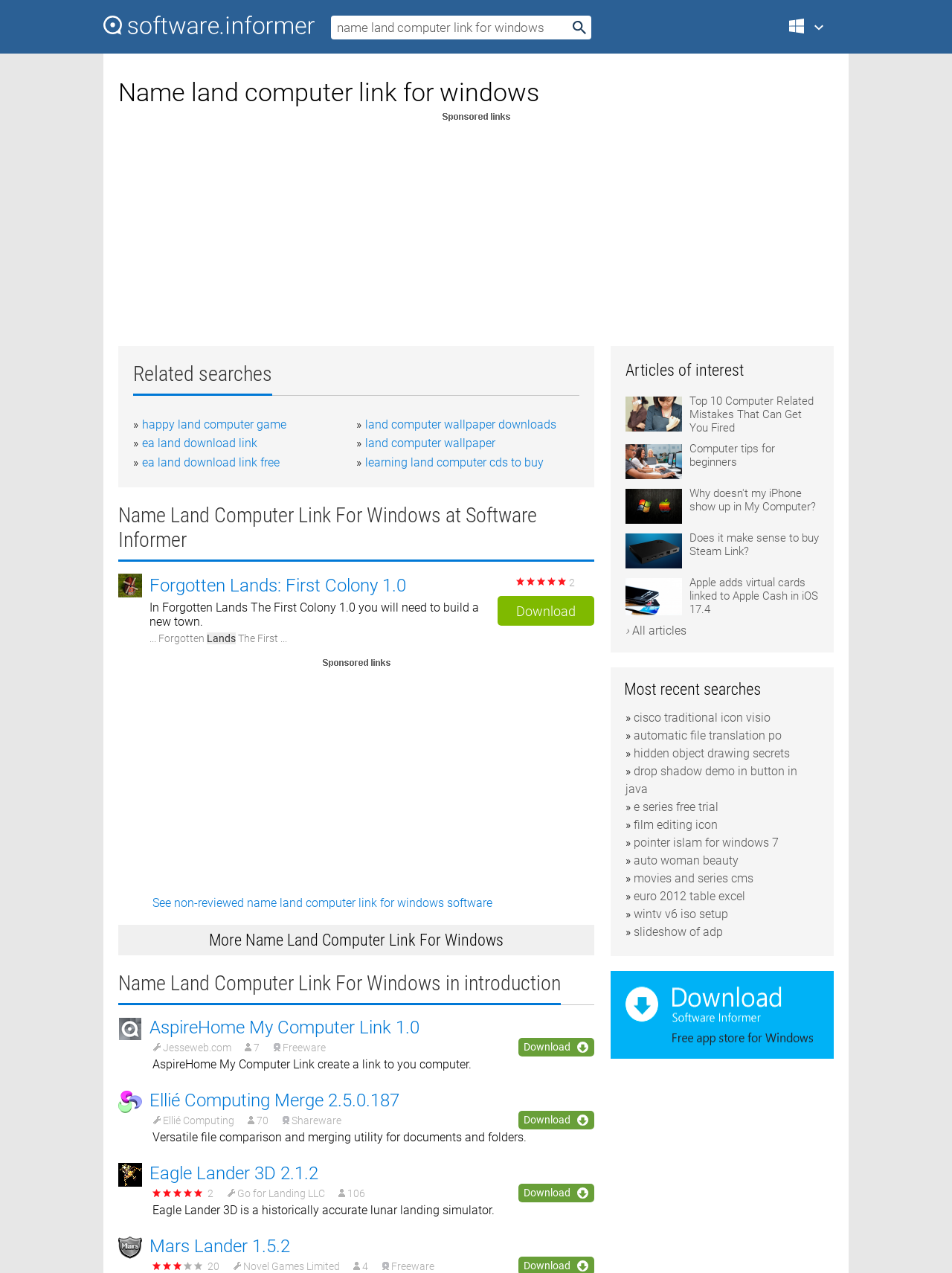Locate the bounding box coordinates of the clickable area to execute the instruction: "Read 'Articles of interest'". Provide the coordinates as four float numbers between 0 and 1, represented as [left, top, right, bottom].

[0.657, 0.283, 0.781, 0.298]